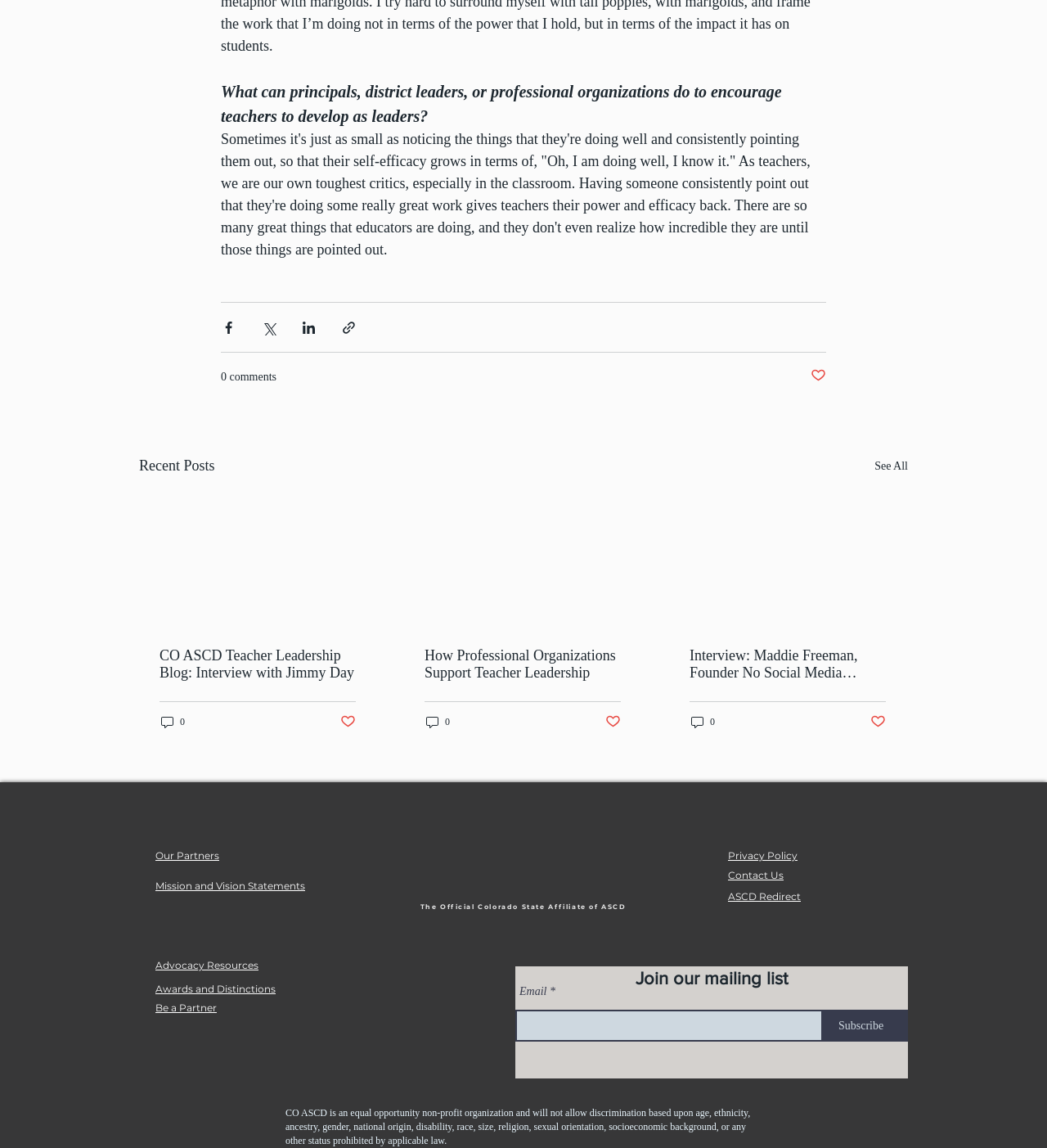Identify the bounding box coordinates of the region that needs to be clicked to carry out this instruction: "Share via Facebook". Provide these coordinates as four float numbers ranging from 0 to 1, i.e., [left, top, right, bottom].

[0.211, 0.278, 0.226, 0.292]